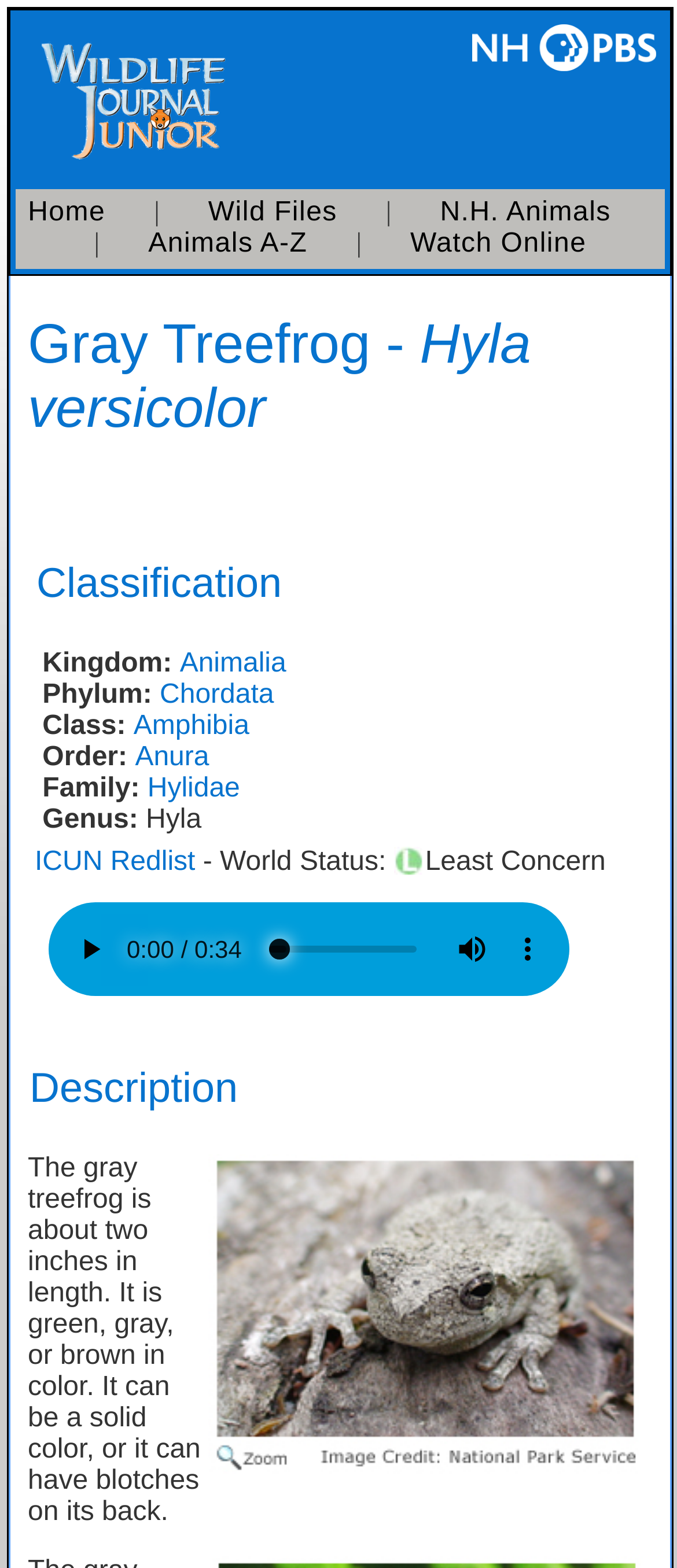Identify the bounding box coordinates for the UI element that matches this description: "Home".

None